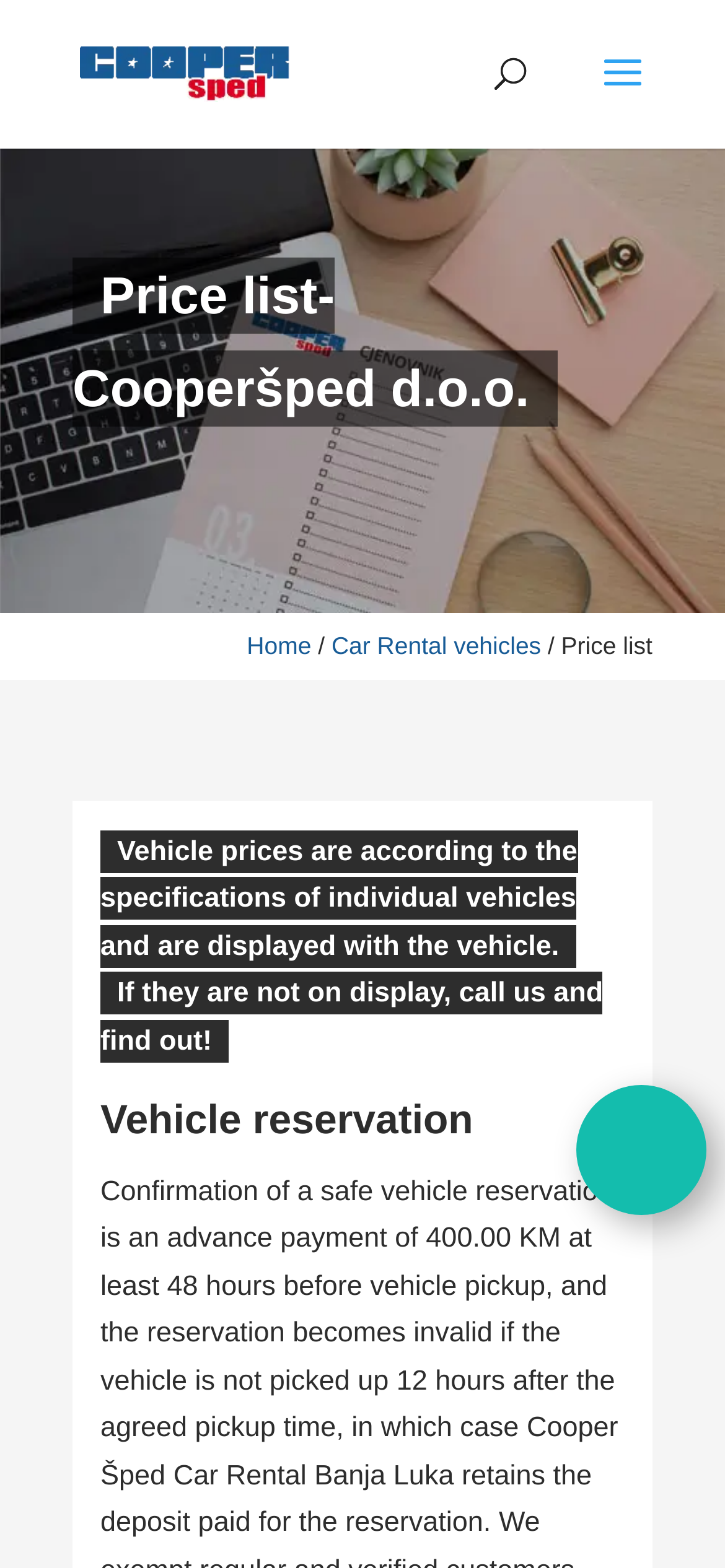Based on the image, please elaborate on the answer to the following question:
What is the purpose of the webpage?

Based on the webpage structure and content, I infer that the purpose of the webpage is to display the price list of Cooper Šped, a car rental company in Banja Luka.